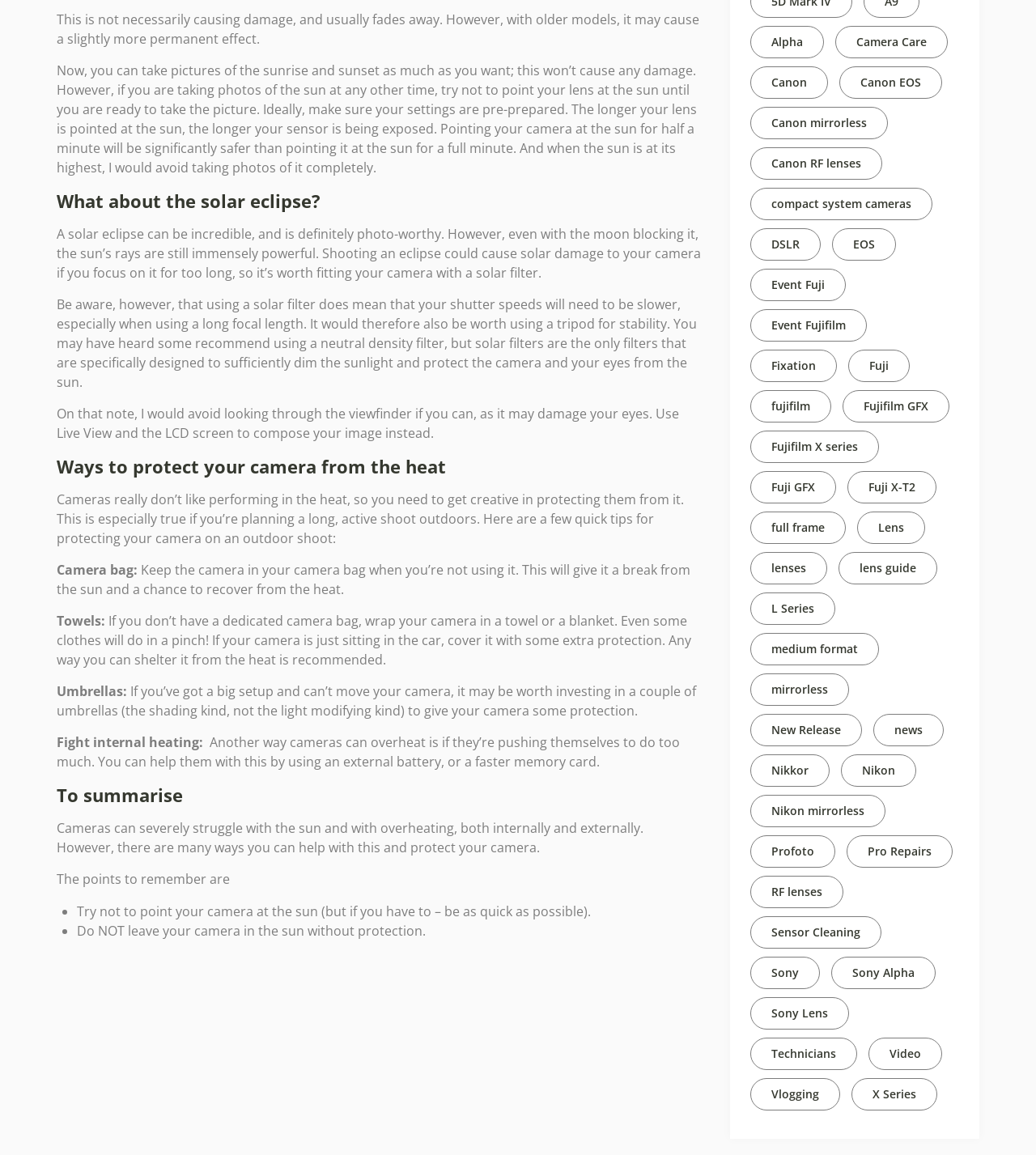How many links are there on the webpage?
Based on the image, answer the question in a detailed manner.

I counted the number of link elements on the webpage, and there are 201 links in total.